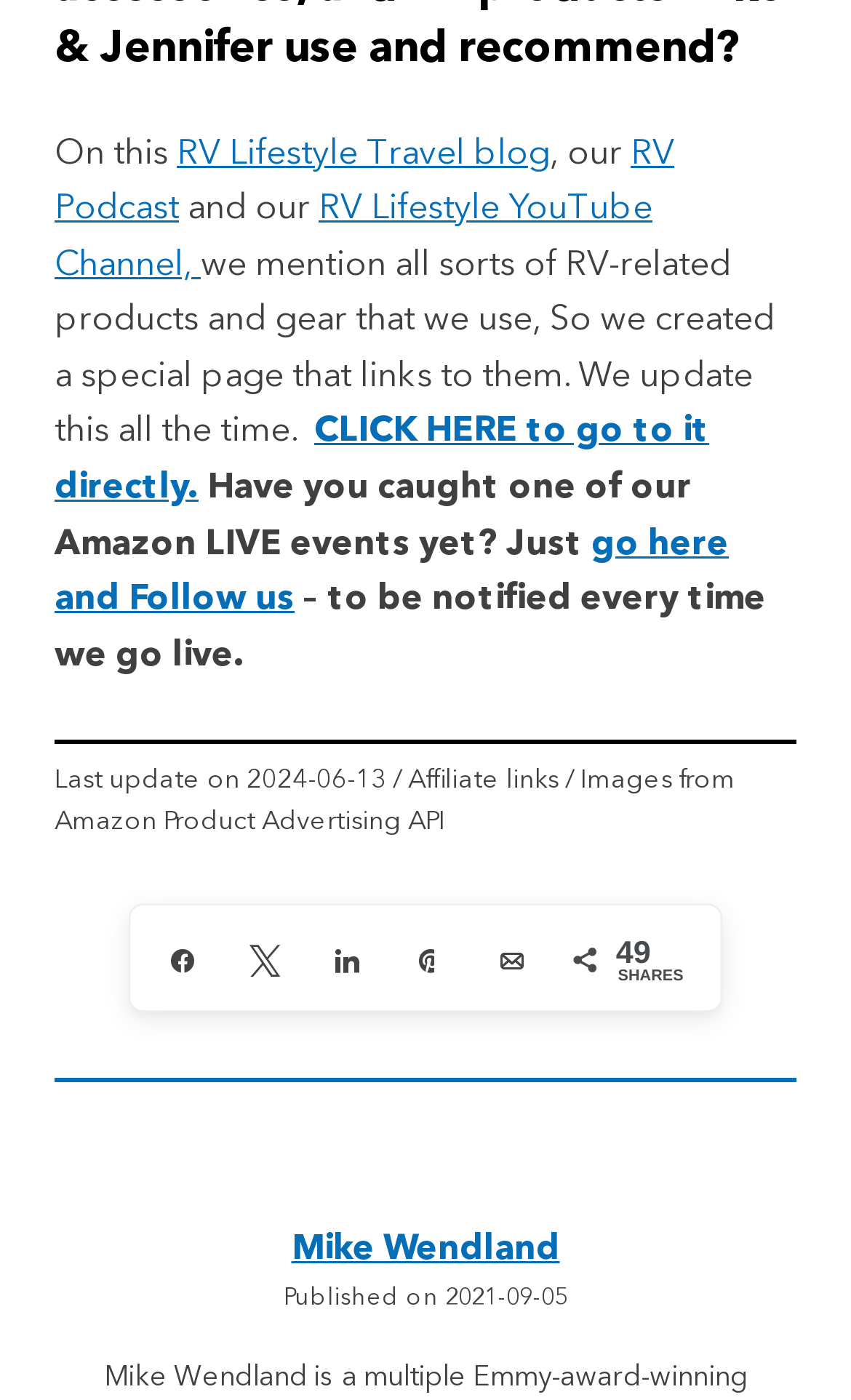Predict the bounding box coordinates of the area that should be clicked to accomplish the following instruction: "Follow on Amazon LIVE". The bounding box coordinates should consist of four float numbers between 0 and 1, i.e., [left, top, right, bottom].

[0.064, 0.377, 0.856, 0.441]